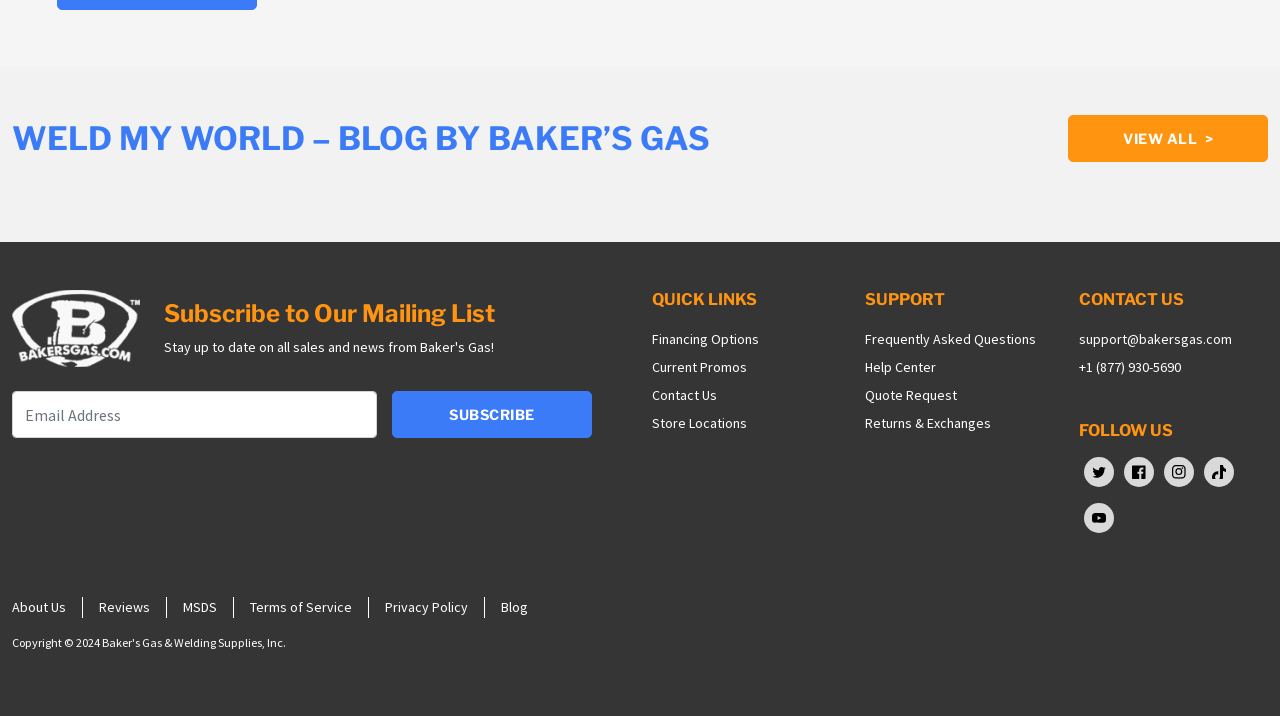From the element description About Us, predict the bounding box coordinates of the UI element. The coordinates must be specified in the format (top-left x, top-left y, bottom-right x, bottom-right y) and should be within the 0 to 1 range.

[0.009, 0.835, 0.052, 0.86]